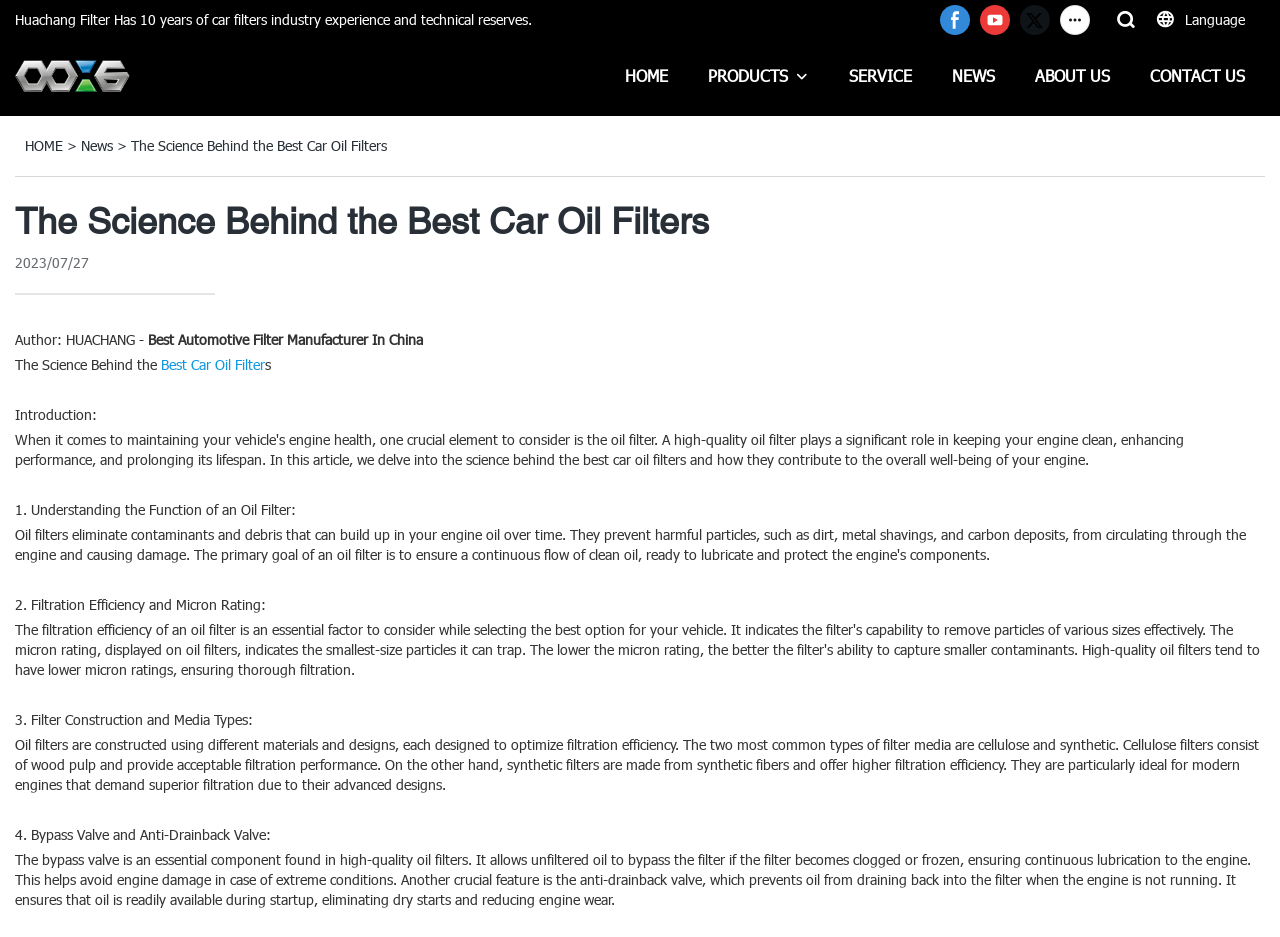Extract the bounding box coordinates of the UI element described by: "Designocracy". The coordinates should include four float numbers ranging from 0 to 1, e.g., [left, top, right, bottom].

None